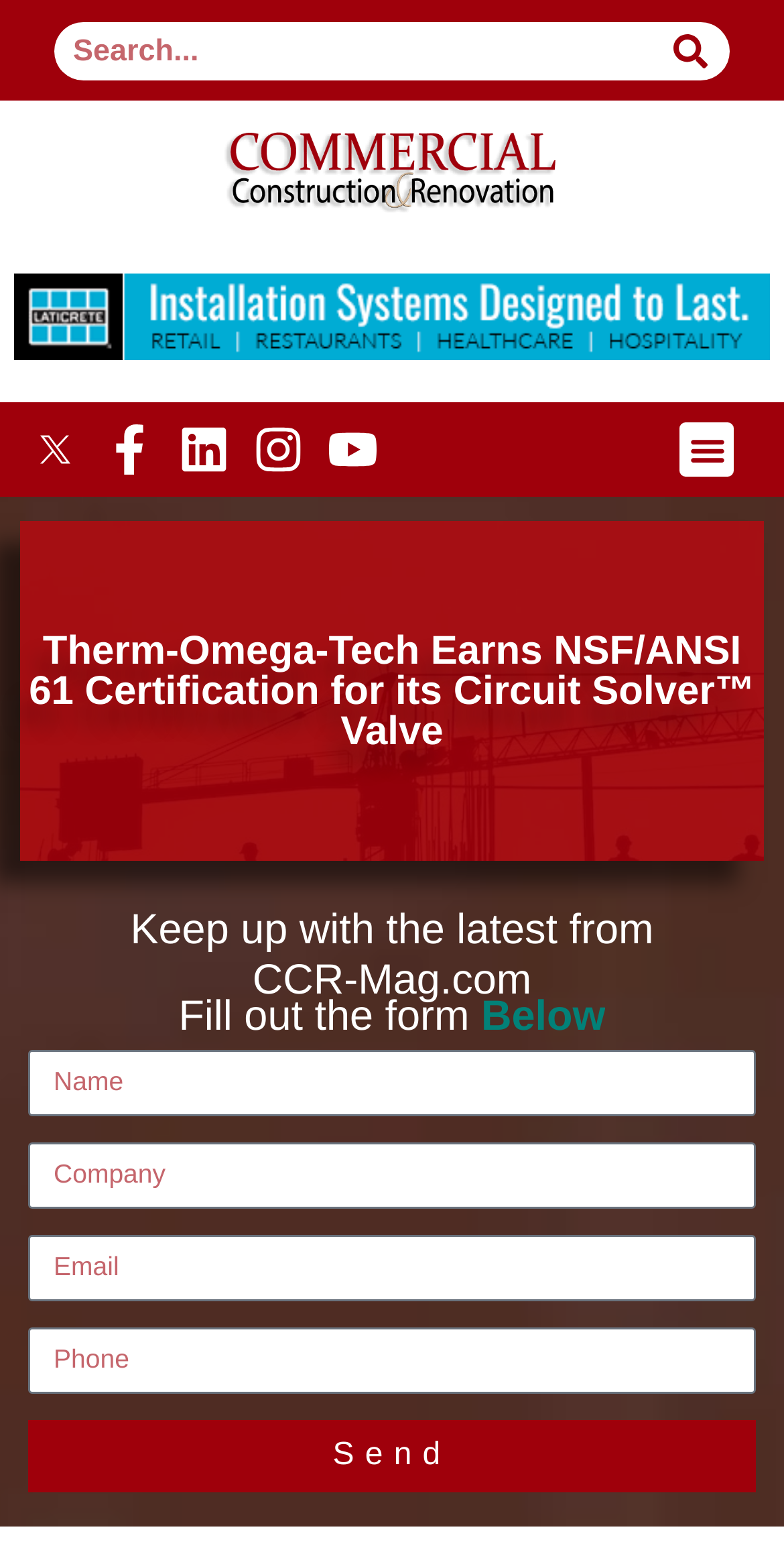Identify the bounding box coordinates of the element that should be clicked to fulfill this task: "Fill out the form". The coordinates should be provided as four float numbers between 0 and 1, i.e., [left, top, right, bottom].

[0.026, 0.633, 0.974, 0.676]